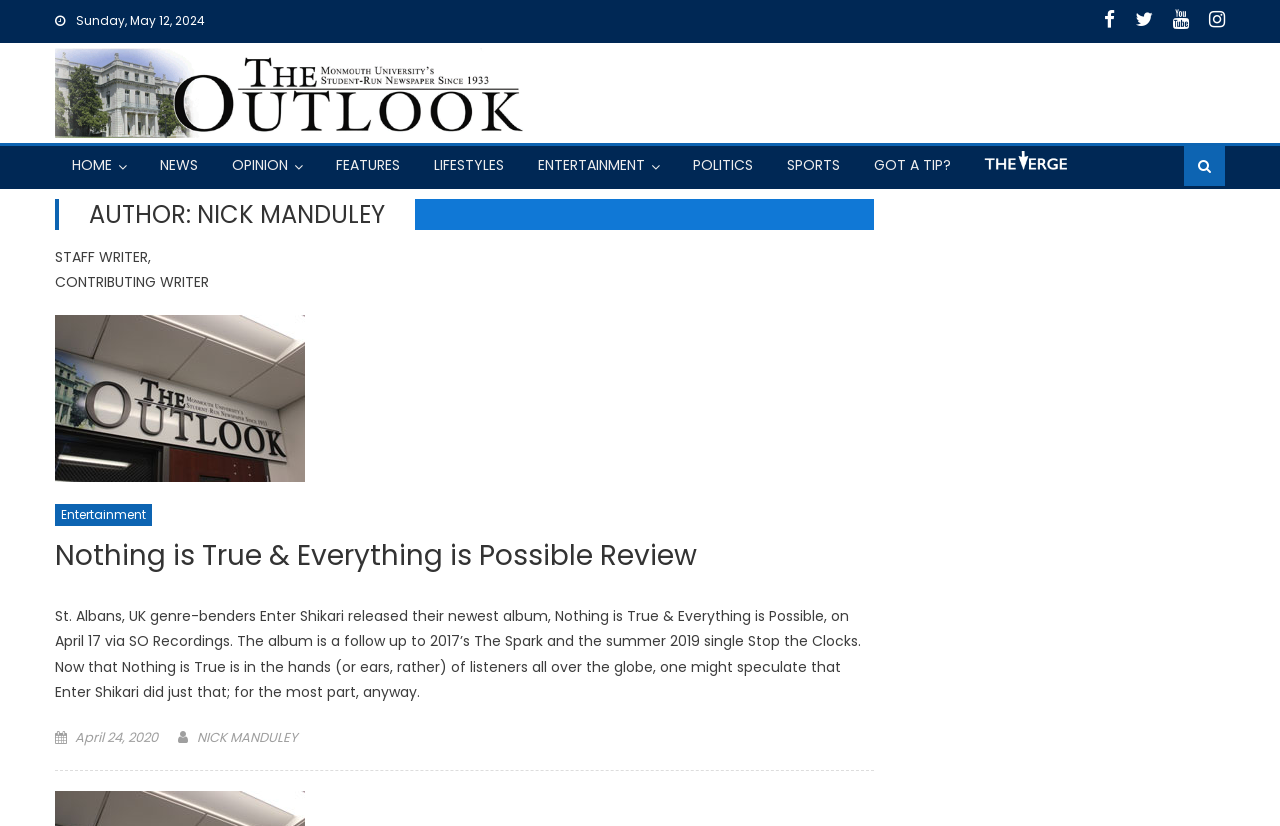Please find the bounding box coordinates of the clickable region needed to complete the following instruction: "Check the date of the post". The bounding box coordinates must consist of four float numbers between 0 and 1, i.e., [left, top, right, bottom].

[0.059, 0.881, 0.123, 0.904]